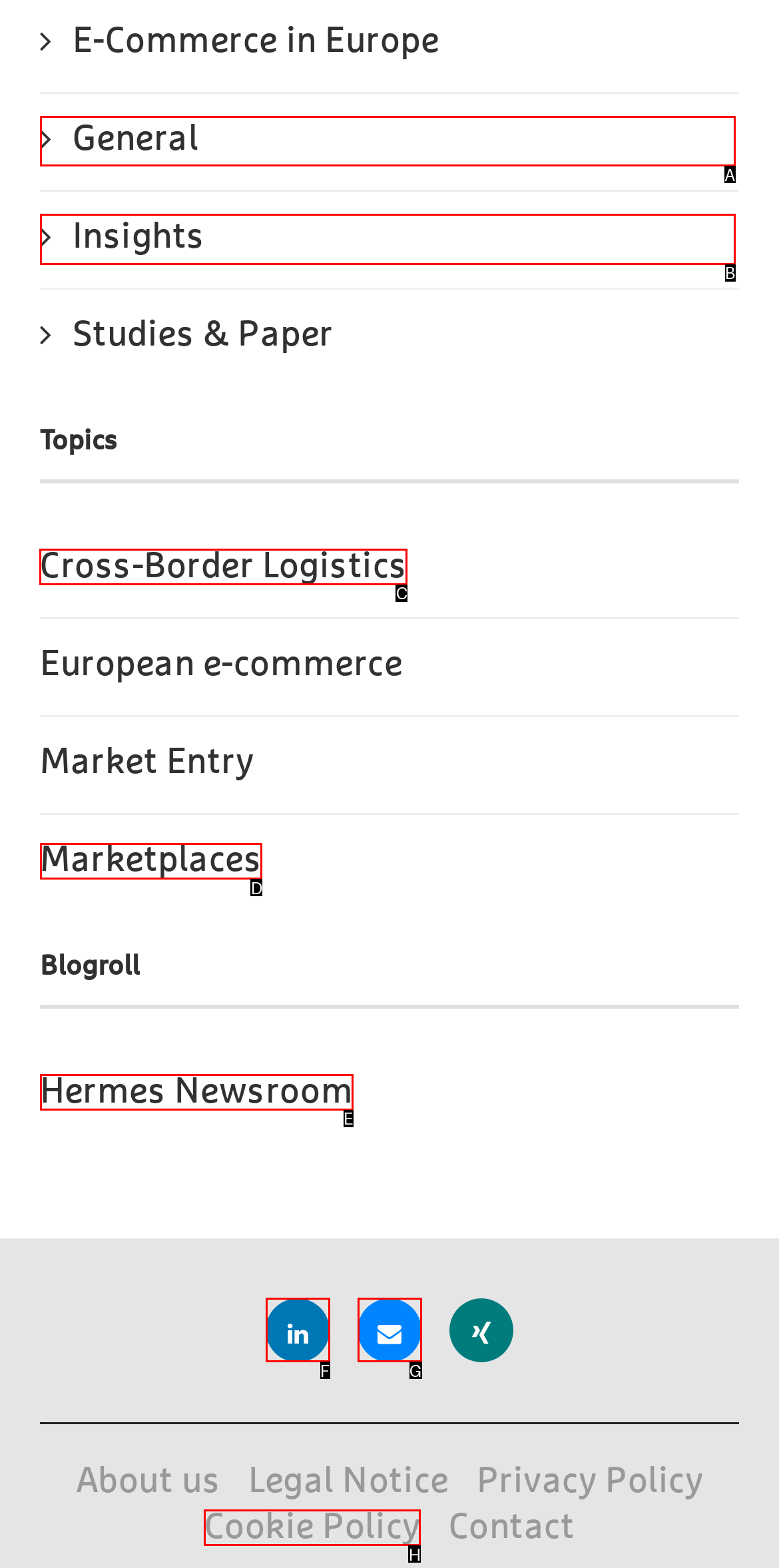Identify which HTML element should be clicked to fulfill this instruction: Read about Cross-Border Logistics Reply with the correct option's letter.

C